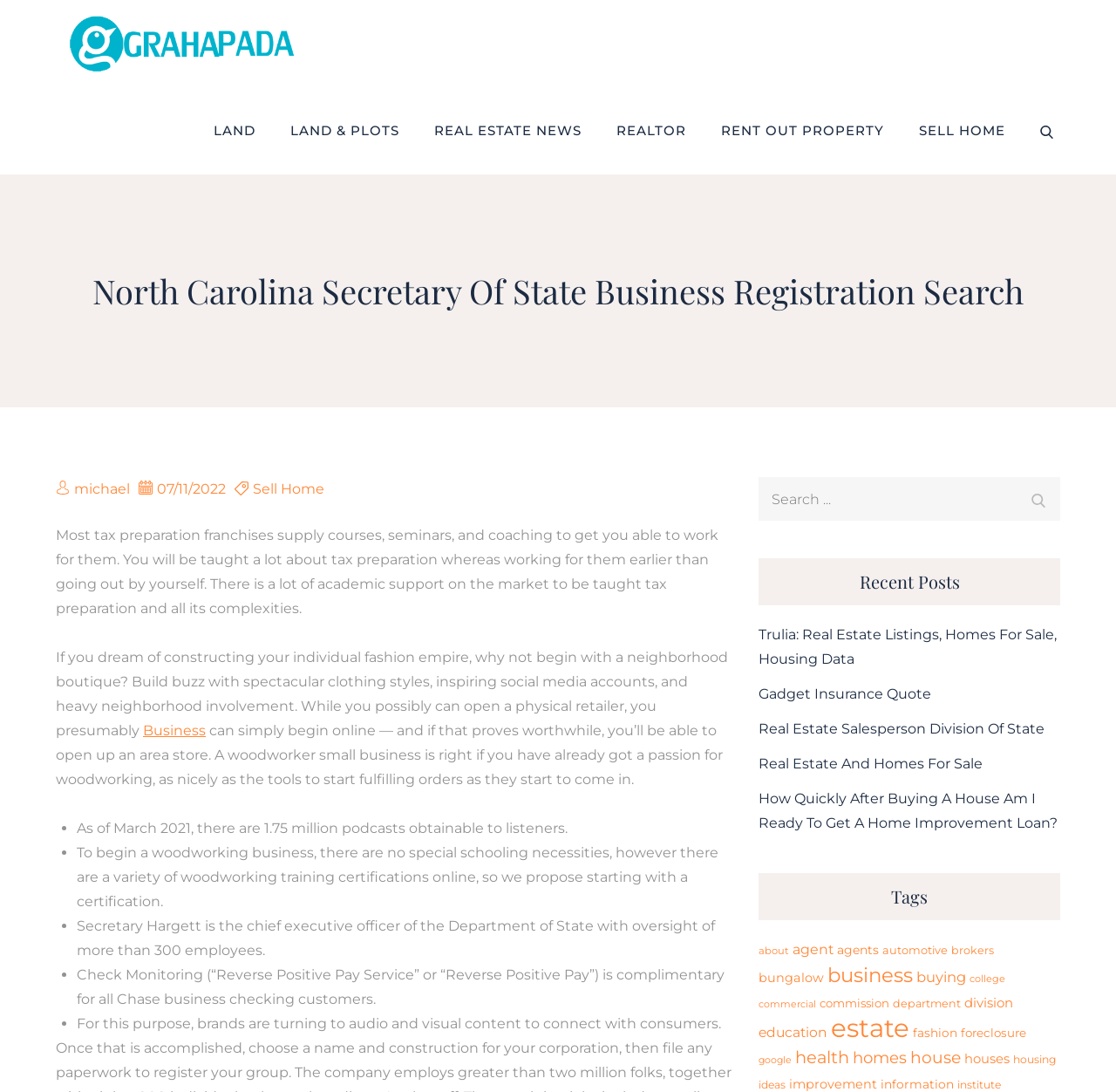Given the element description, predict the bounding box coordinates in the format (top-left x, top-left y, bottom-right x, bottom-right y), using floating point numbers between 0 and 1: Gadget Insurance Quote

[0.68, 0.628, 0.835, 0.643]